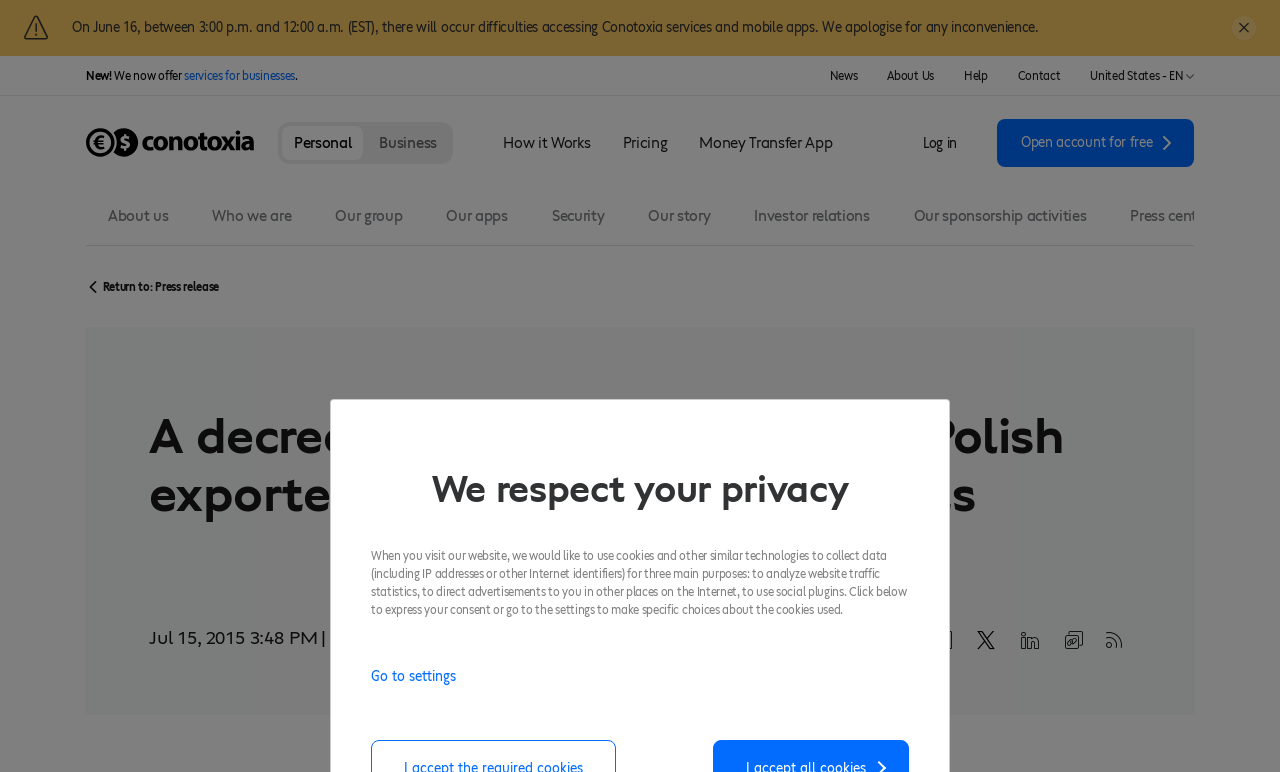Extract the bounding box of the UI element described as: "name="email"".

None